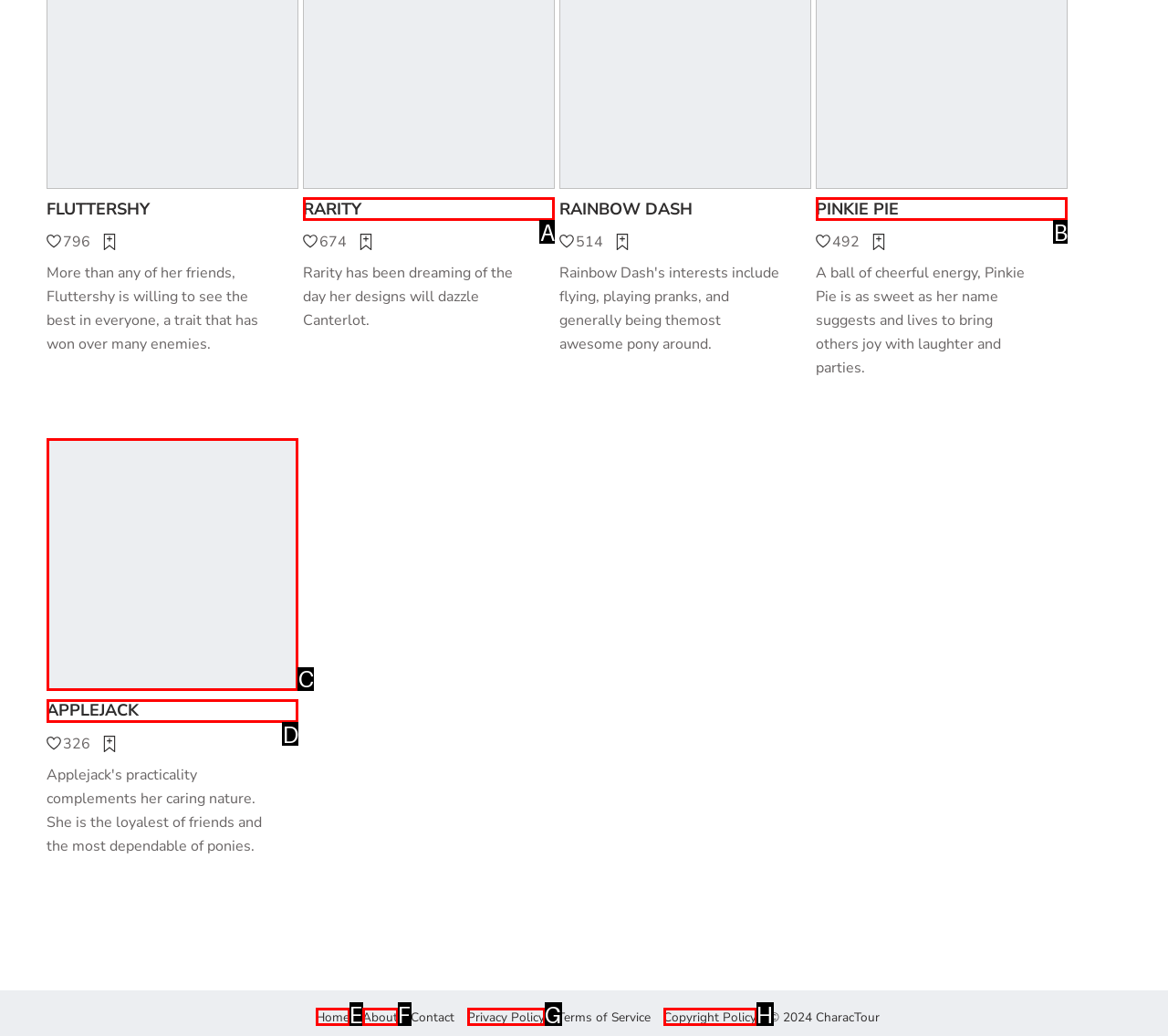Identify the HTML element that corresponds to the following description: alt="Thumbnail: CUSTOM PEBBLE U RING" Provide the letter of the best matching option.

None